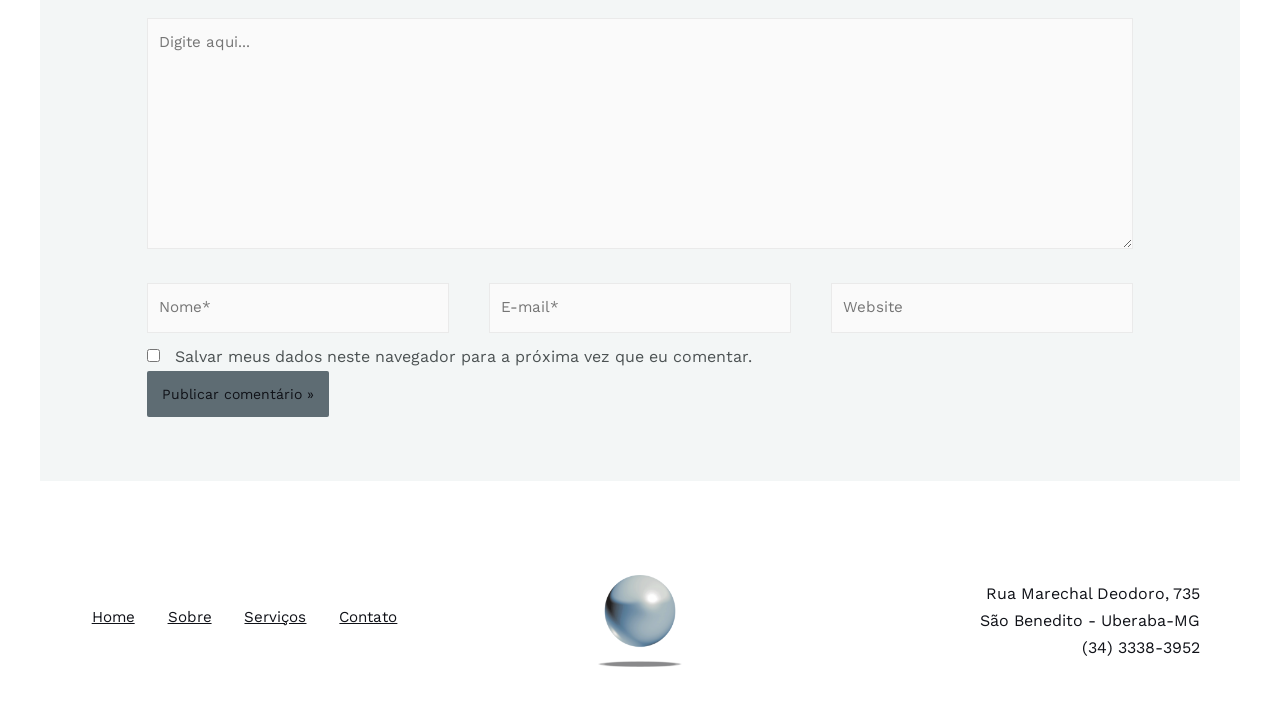Answer the following in one word or a short phrase: 
What is the label of the first textbox?

Digite aqui...